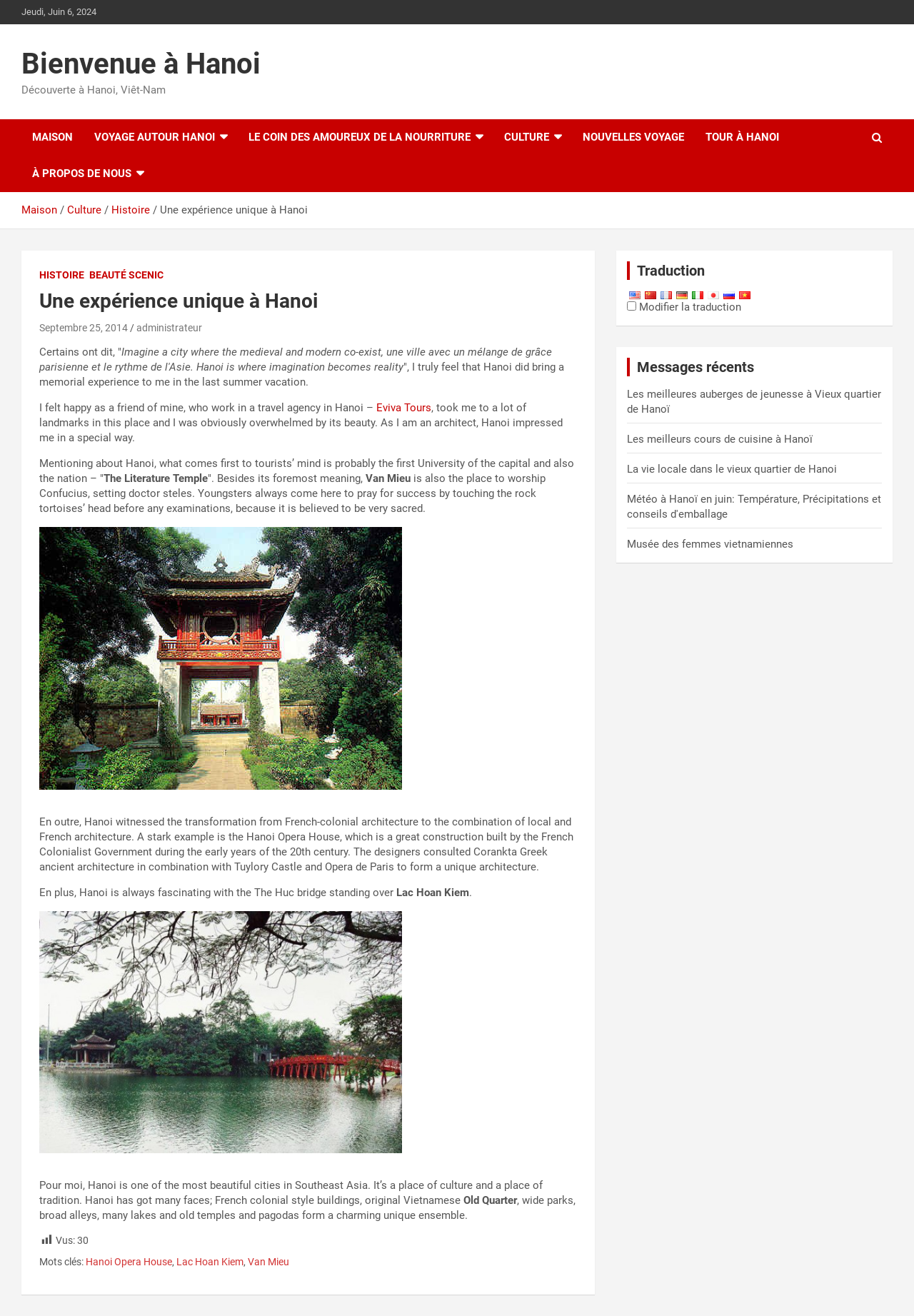Determine the bounding box coordinates of the area to click in order to meet this instruction: "Click on the 'VOYAGE AUTOUR HANOI' link".

[0.091, 0.091, 0.26, 0.118]